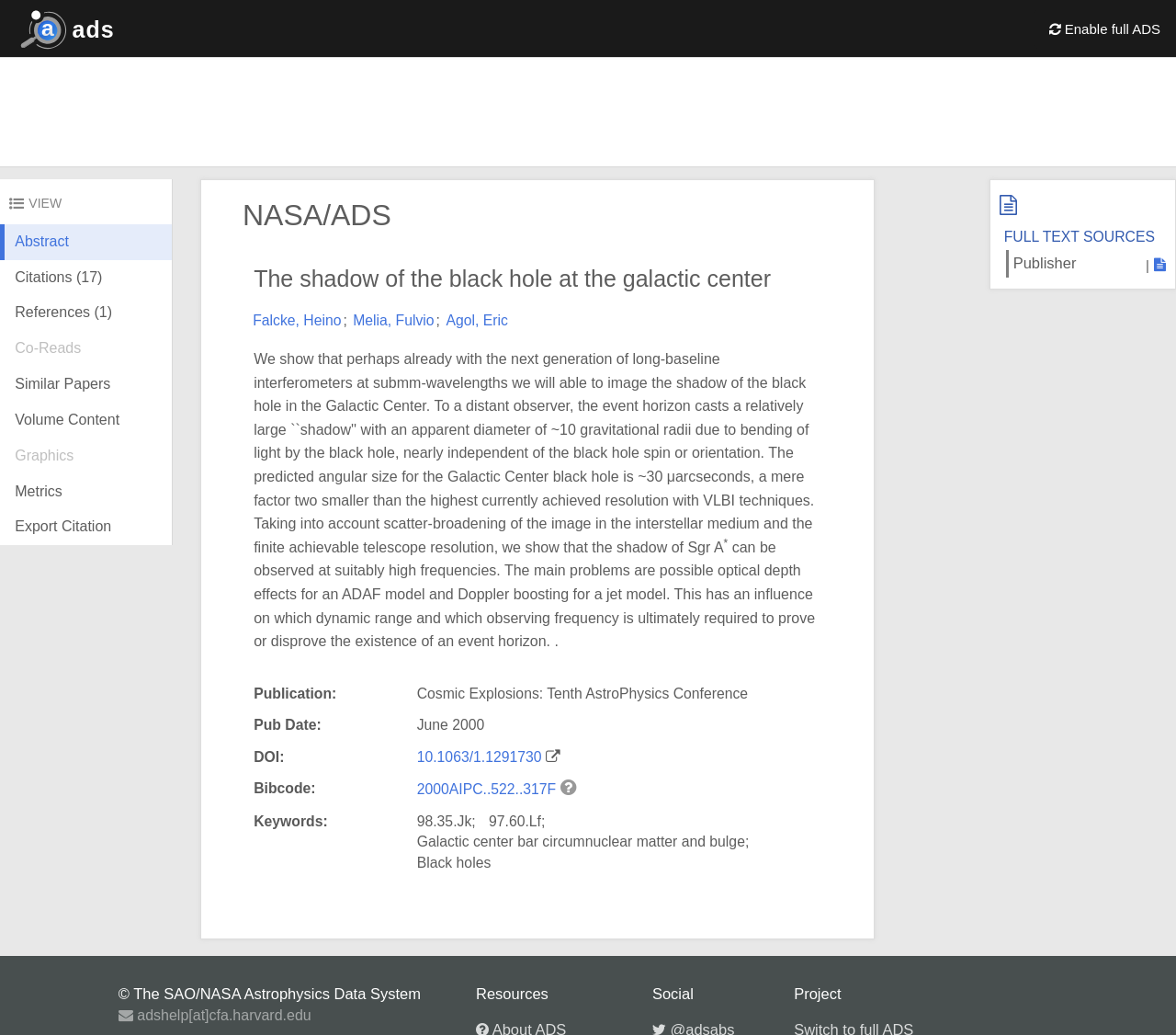Identify the bounding box coordinates of the clickable region required to complete the instruction: "Click on the 'Abstract' link". The coordinates should be given as four float numbers within the range of 0 and 1, i.e., [left, top, right, bottom].

[0.0, 0.216, 0.146, 0.251]